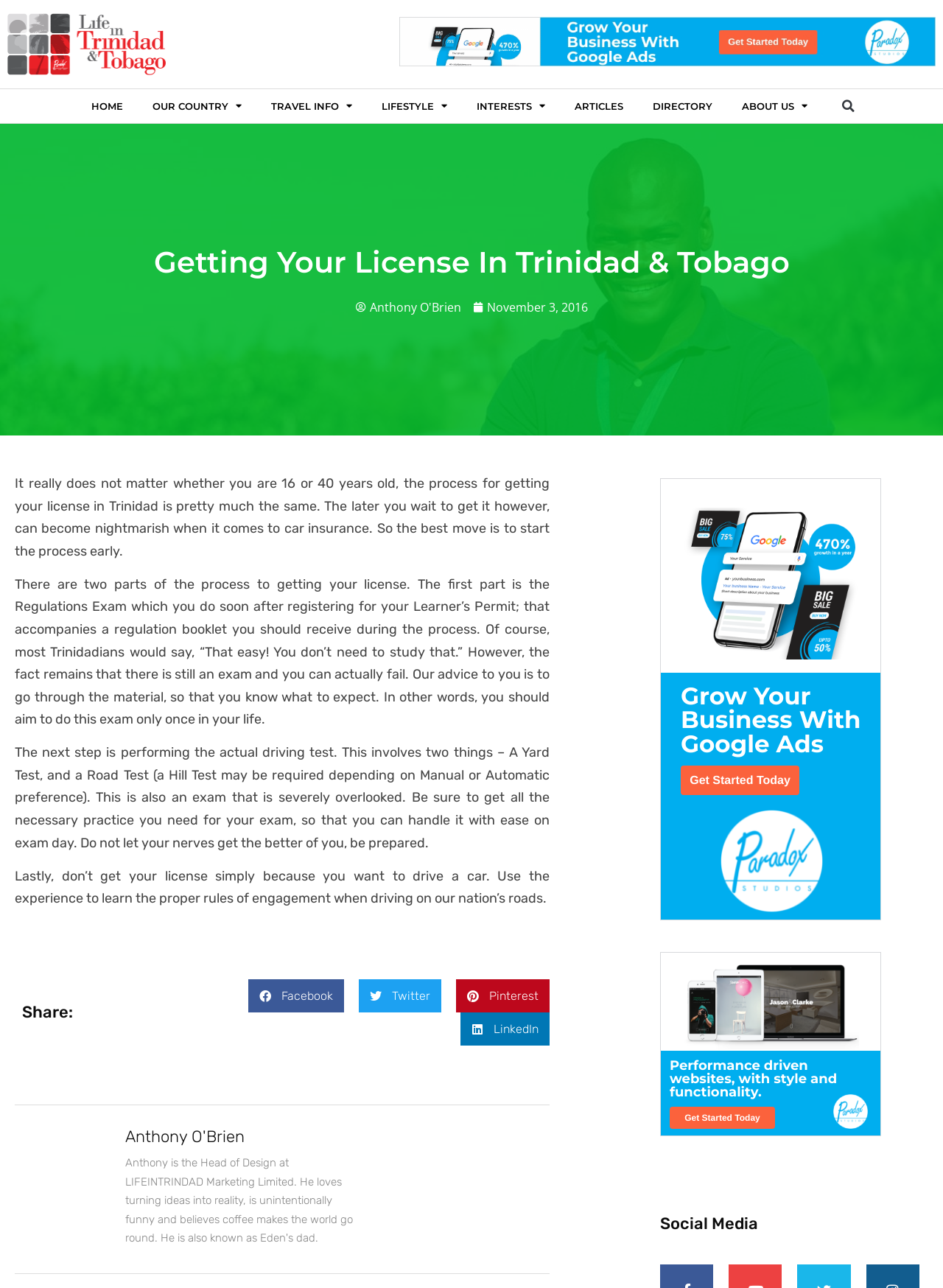Specify the bounding box coordinates of the area that needs to be clicked to achieve the following instruction: "Read the article by Anthony O'Brien".

[0.377, 0.231, 0.489, 0.247]